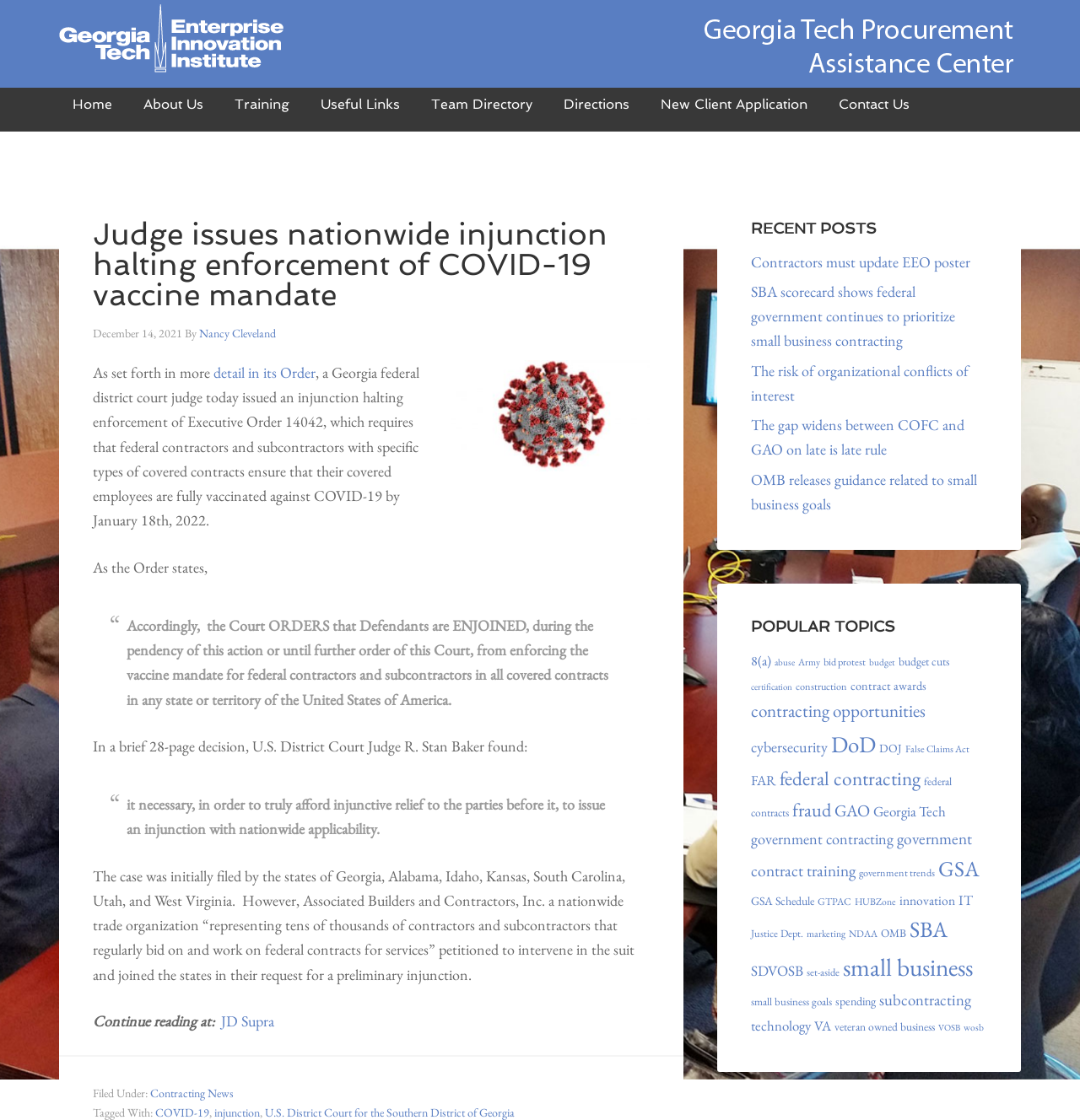What is the name of the organization that petitioned to intervene in the suit? Analyze the screenshot and reply with just one word or a short phrase.

Associated Builders and Contractors, Inc.